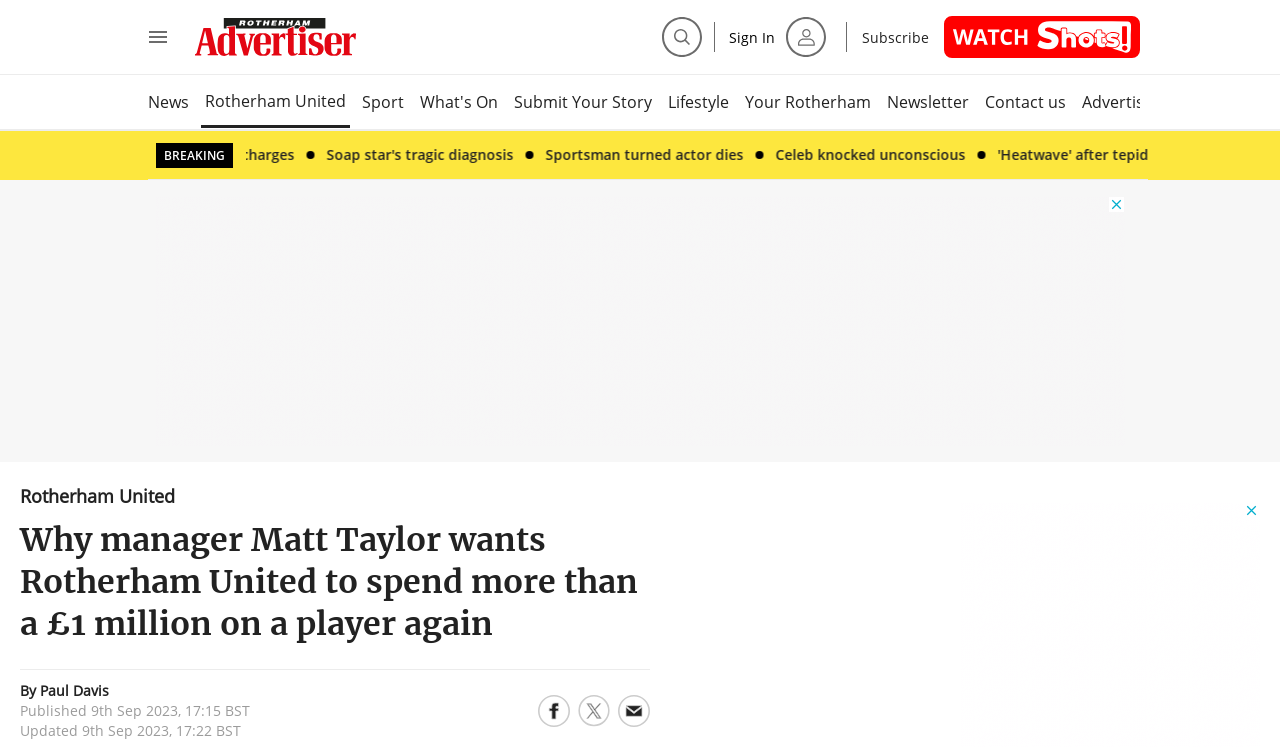Determine the bounding box coordinates of the element's region needed to click to follow the instruction: "Toggle Table of Content". Provide these coordinates as four float numbers between 0 and 1, formatted as [left, top, right, bottom].

None